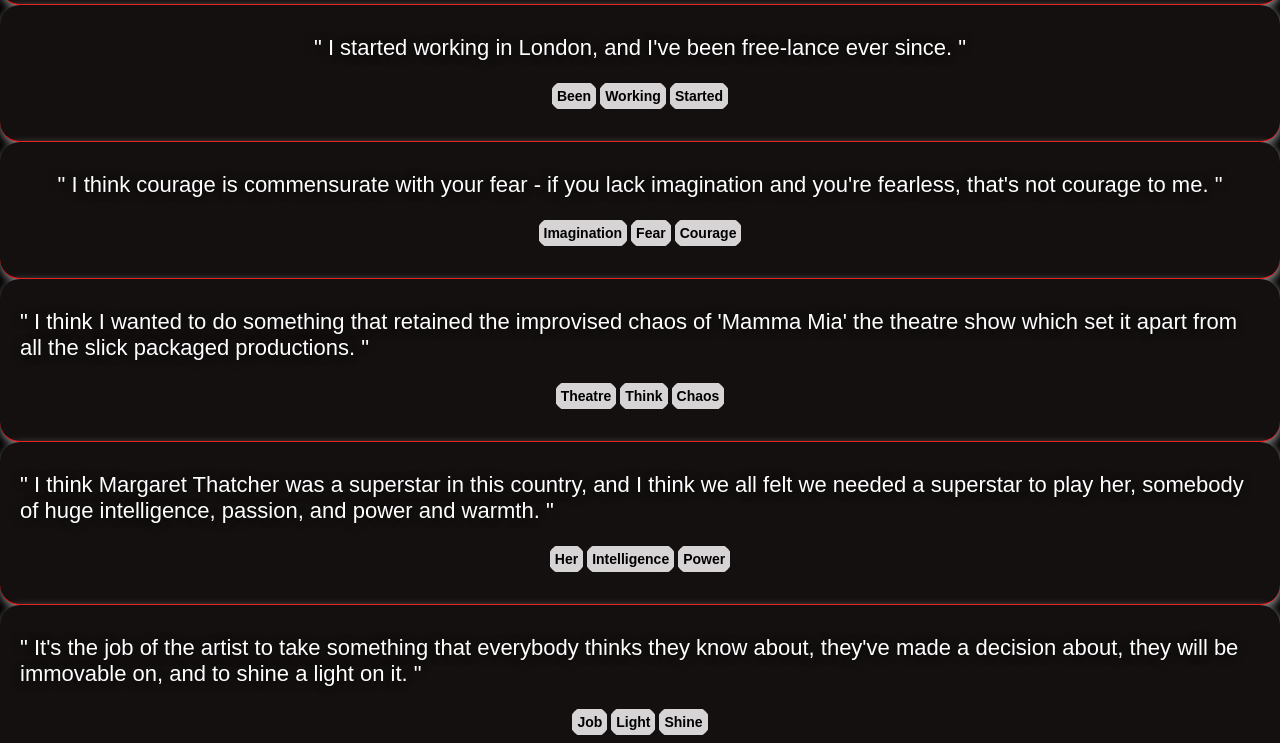Please determine the bounding box coordinates for the UI element described as: "About Us".

None